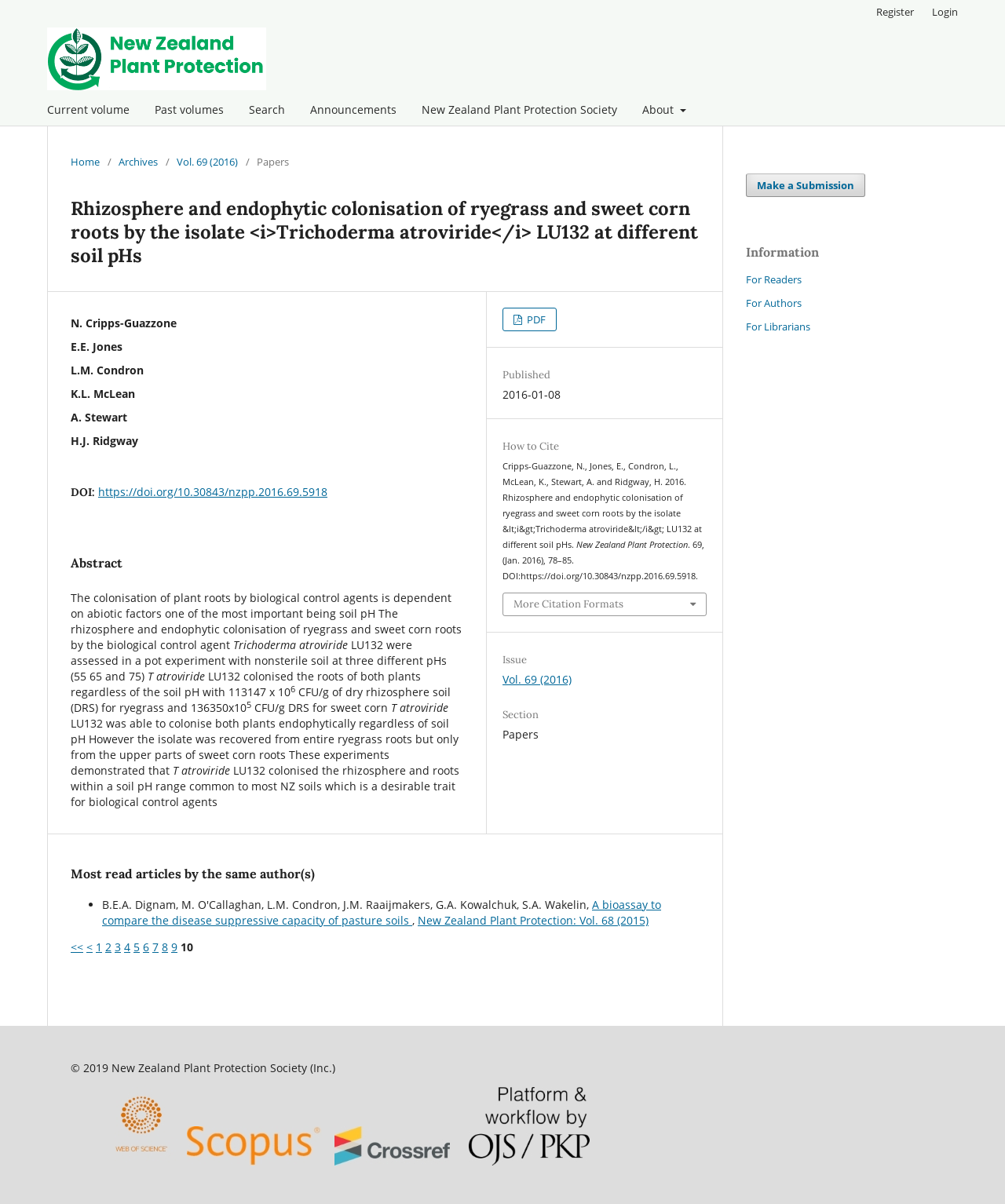Determine the bounding box coordinates of the clickable region to follow the instruction: "Download the paper in PDF format".

[0.5, 0.256, 0.554, 0.275]